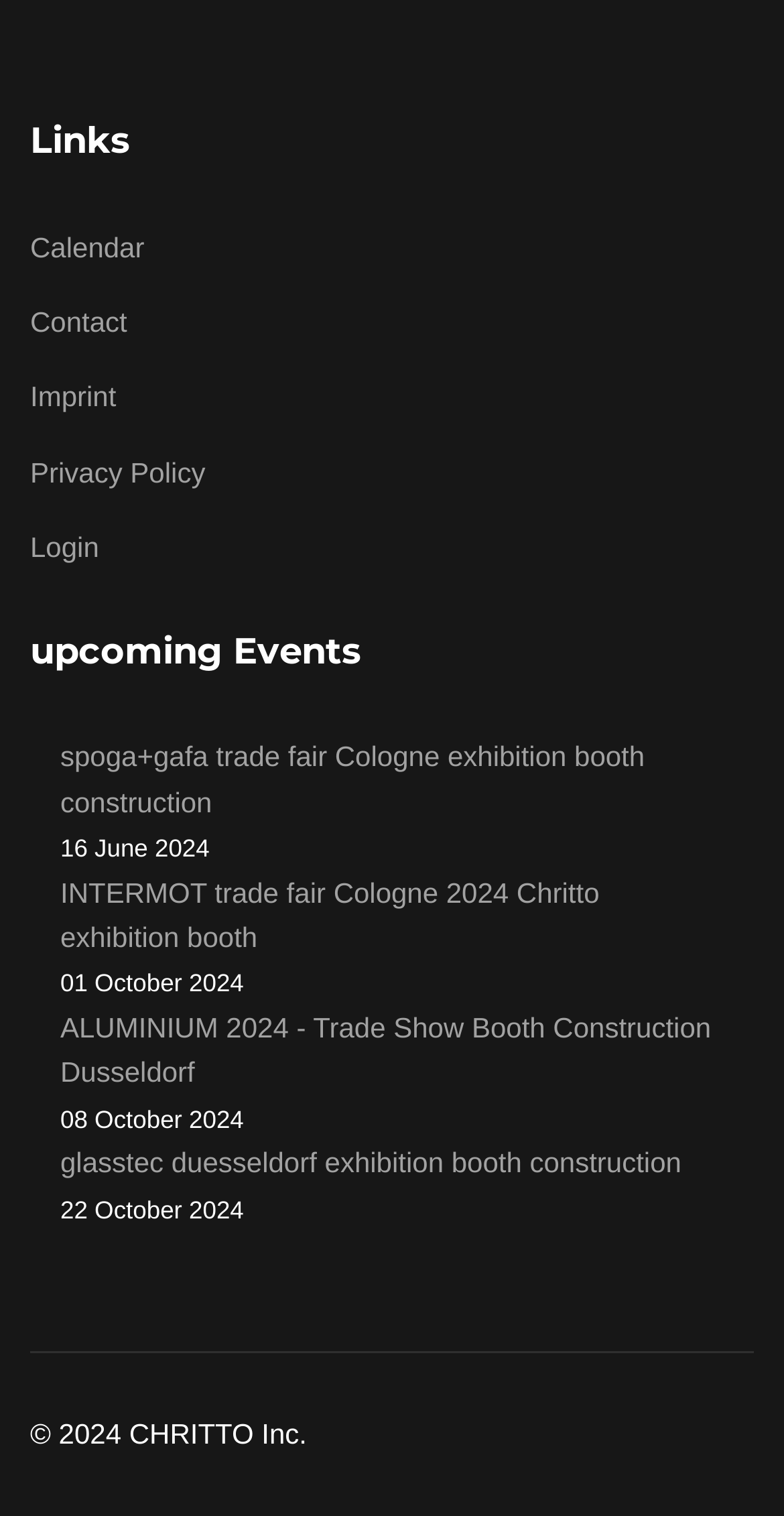What company is associated with this webpage?
Look at the webpage screenshot and answer the question with a detailed explanation.

The webpage has a copyright notice at the bottom which mentions '© 2024 CHRITTO Inc.', suggesting that the webpage is associated with CHRITTO Inc.